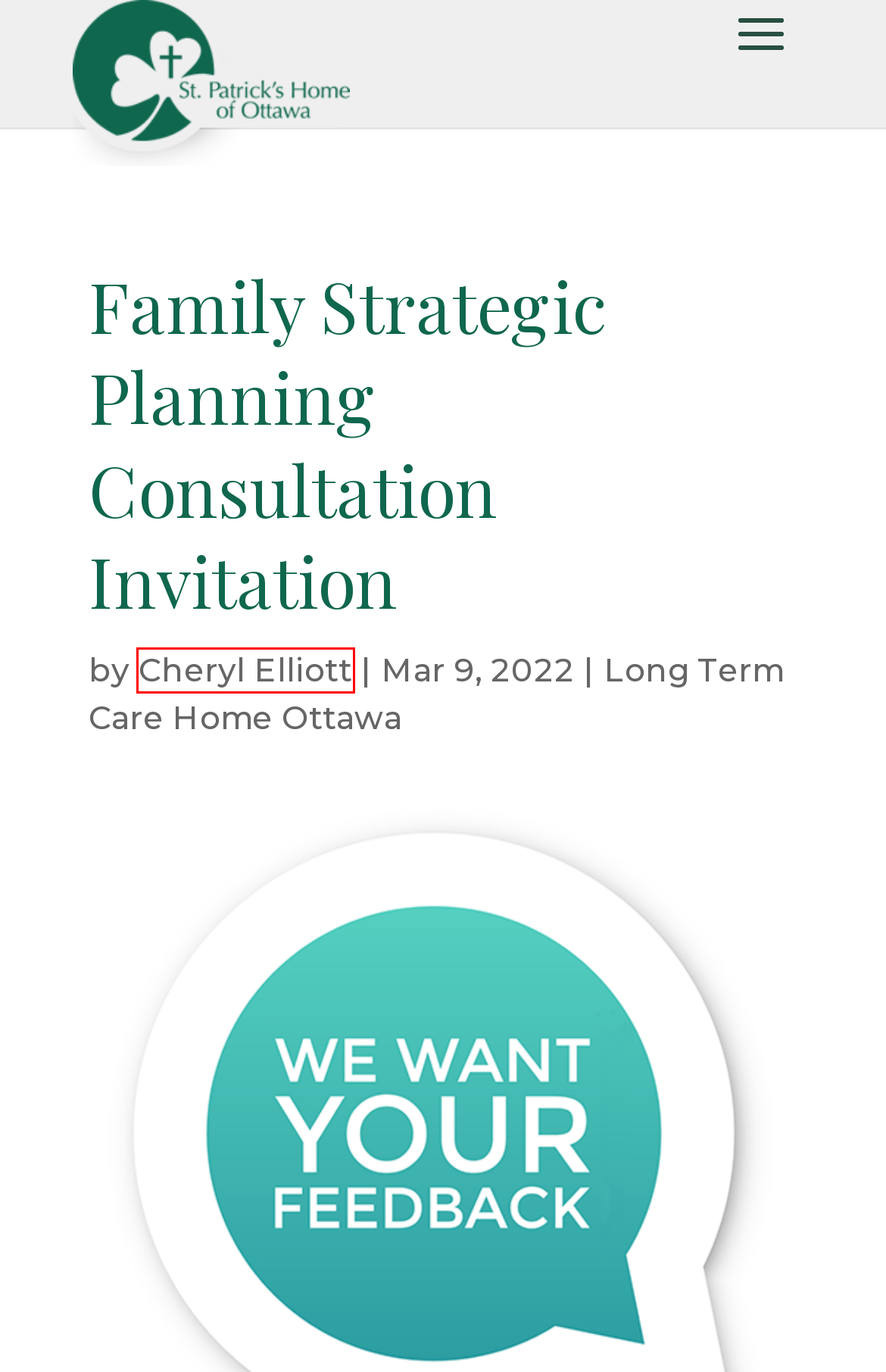Given a webpage screenshot featuring a red rectangle around a UI element, please determine the best description for the new webpage that appears after the element within the bounding box is clicked. The options are:
A. Home - St. Patrick's Home of Ottawa
B. St. Marguerite d’Youville Award Nomination - St. Patrick's Home of Ottawa
C. Boxer Archives - St. Patrick's Home of Ottawa
D. Cheryl Elliott, Author at St. Patrick's Home of Ottawa
E. Home - St. Patrick's Home of Ottawa Foundation
F. Long Term Care Home Ottawa Archives - St. Patrick's Home of Ottawa
G. Foundation Archives - St. Patrick's Home of Ottawa
H. Governance - St. Patrick's Home of Ottawa

D